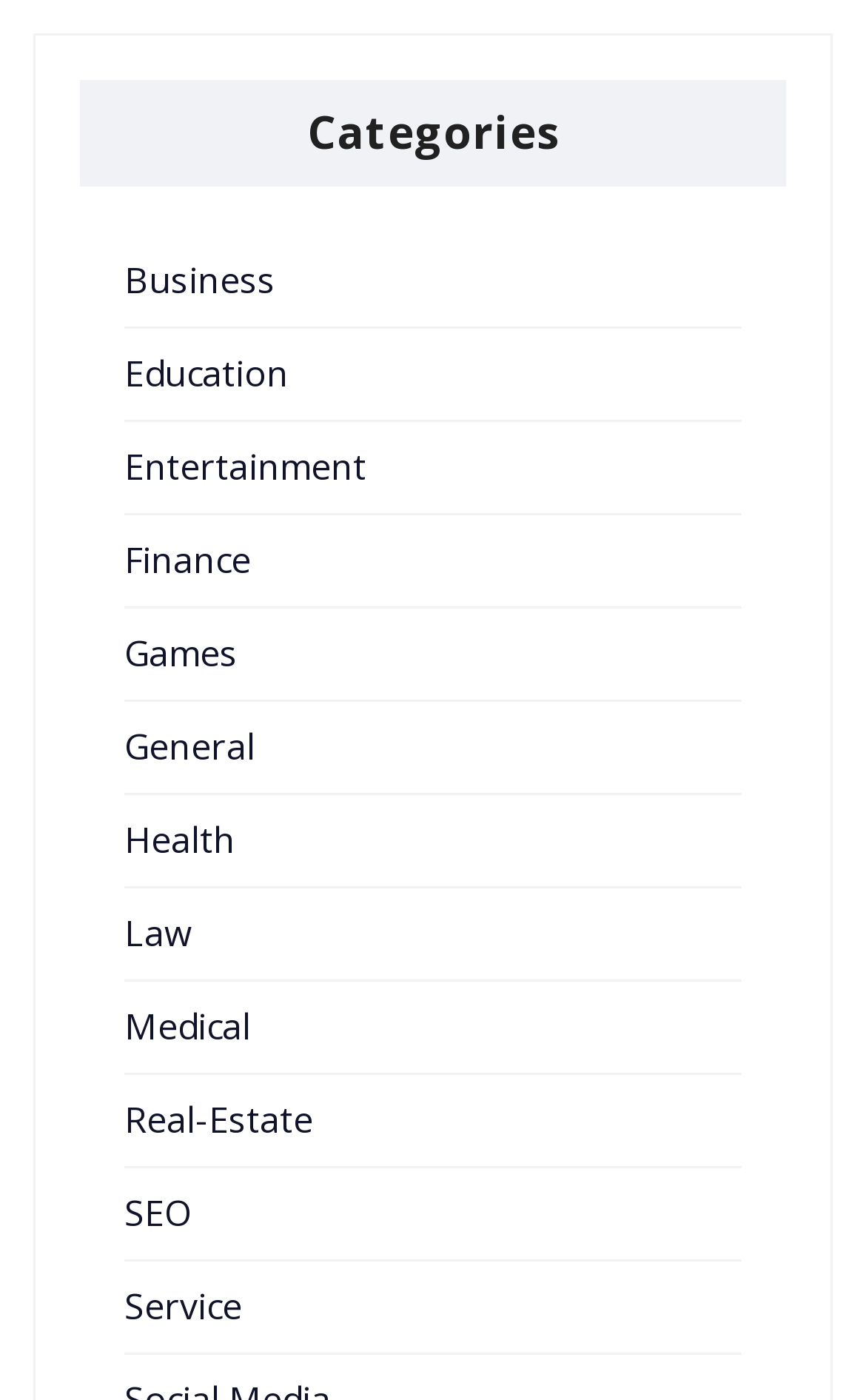Are the categories listed in alphabetical order?
Provide a detailed answer to the question, using the image to inform your response.

I checked the links under the 'Categories' heading and found that they are listed in alphabetical order, from 'Business' to 'Service'.